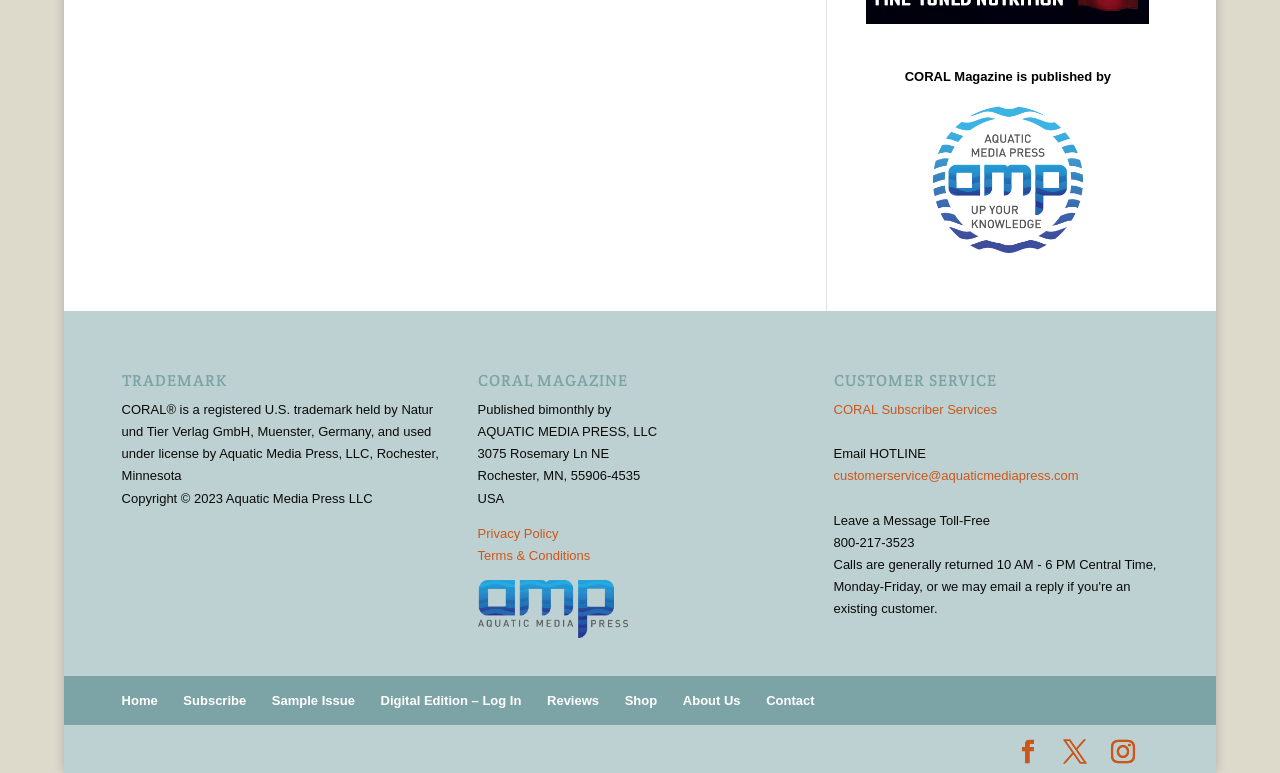Specify the bounding box coordinates of the area to click in order to execute this command: 'Visit the 'CORAL Subscriber Services''. The coordinates should consist of four float numbers ranging from 0 to 1, and should be formatted as [left, top, right, bottom].

[0.651, 0.52, 0.779, 0.54]